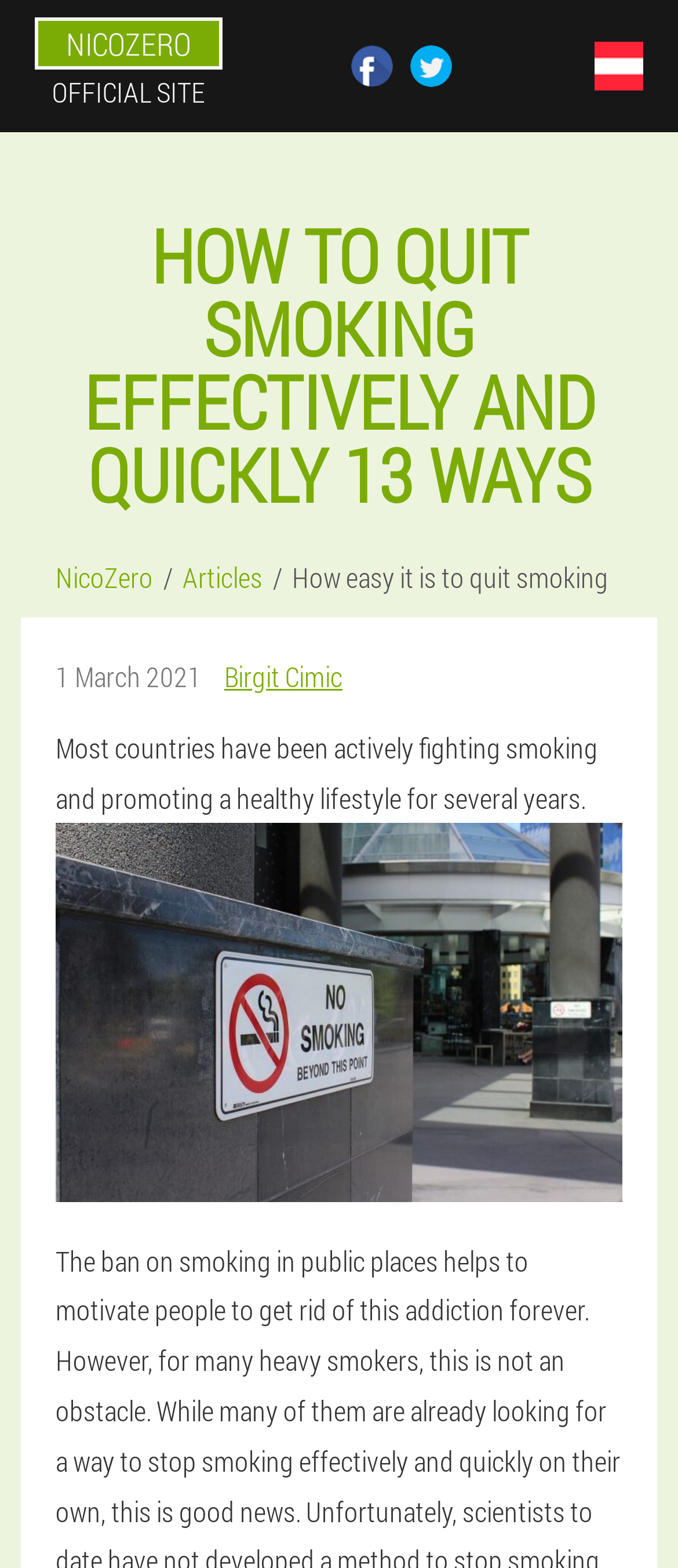Using the description: "NicoZero Official site", identify the bounding box of the corresponding UI element in the screenshot.

[0.051, 0.0, 0.328, 0.084]